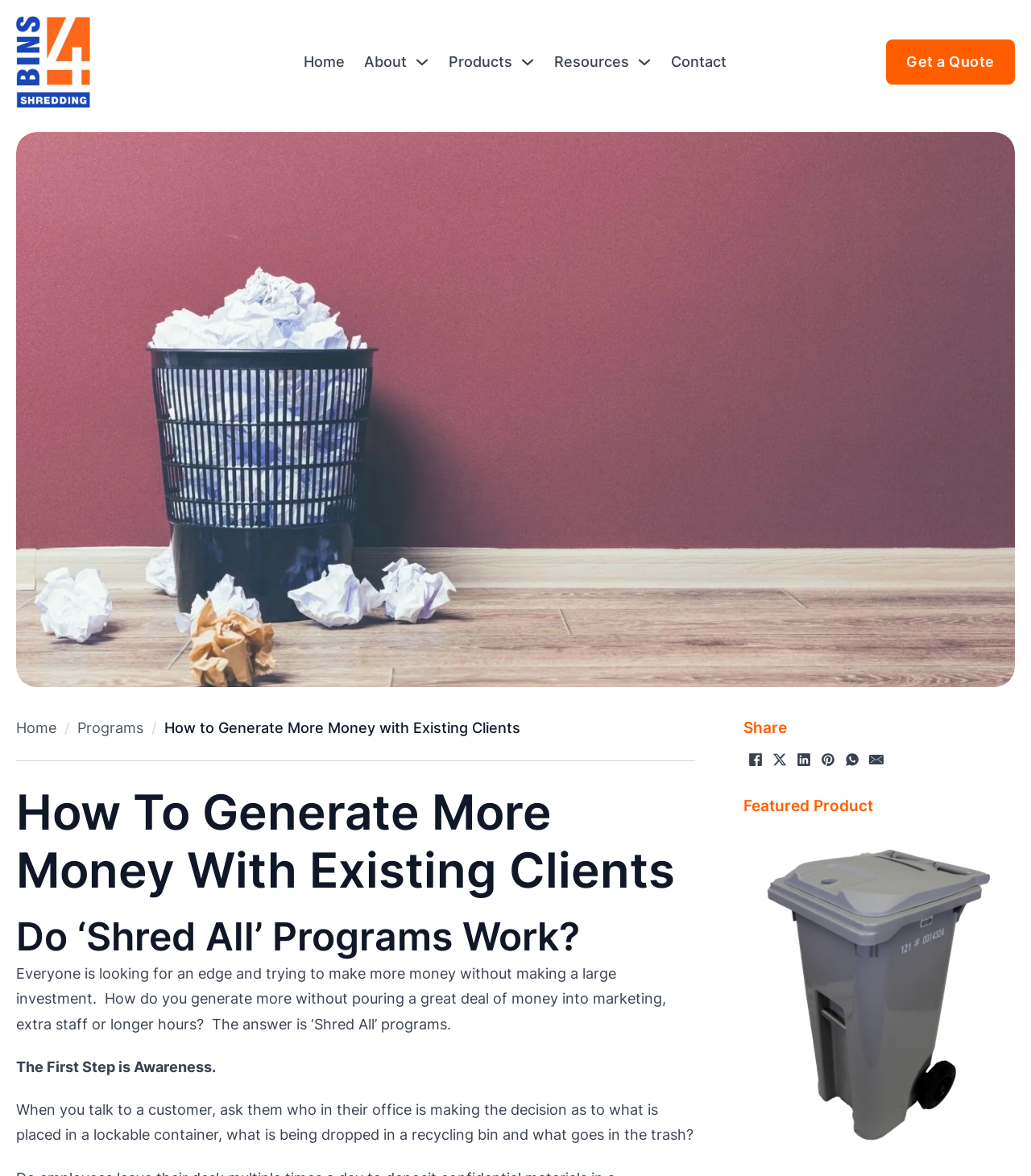How many navigation links are available in the top menu?
Based on the image, answer the question in a detailed manner.

The webpage has a top menu with navigation links to 'Home', 'About', 'Products', 'Resources', and 'Contact', indicating that there are 5 navigation links available.